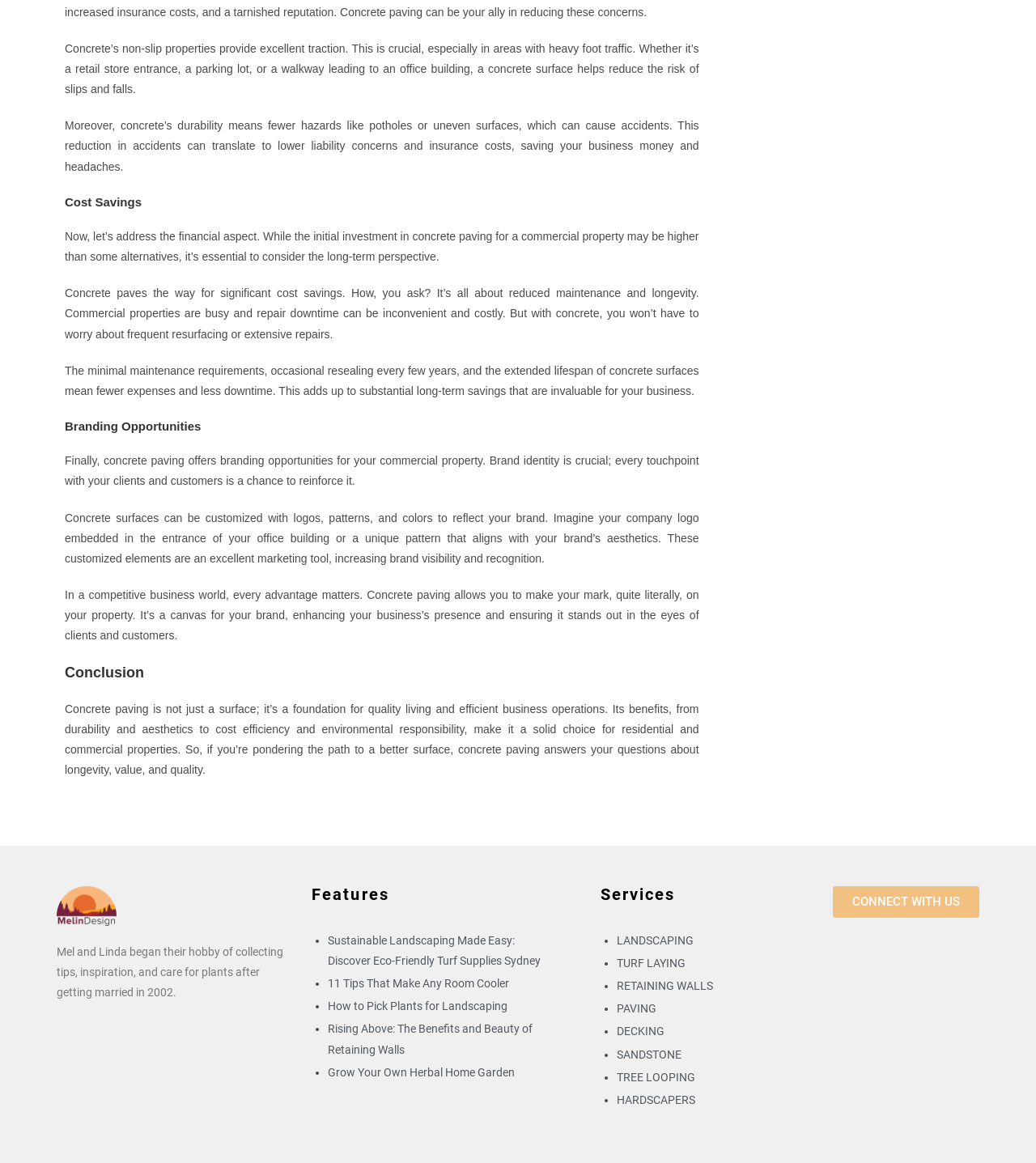Please provide a comprehensive answer to the question below using the information from the image: What is the name of the company mentioned at the bottom of the webpage?

The webpage mentions Mel and Linda, who began their hobby of collecting tips, inspiration, and care for plants after getting married in 2002, and their company is likely the one providing the services listed on the webpage.